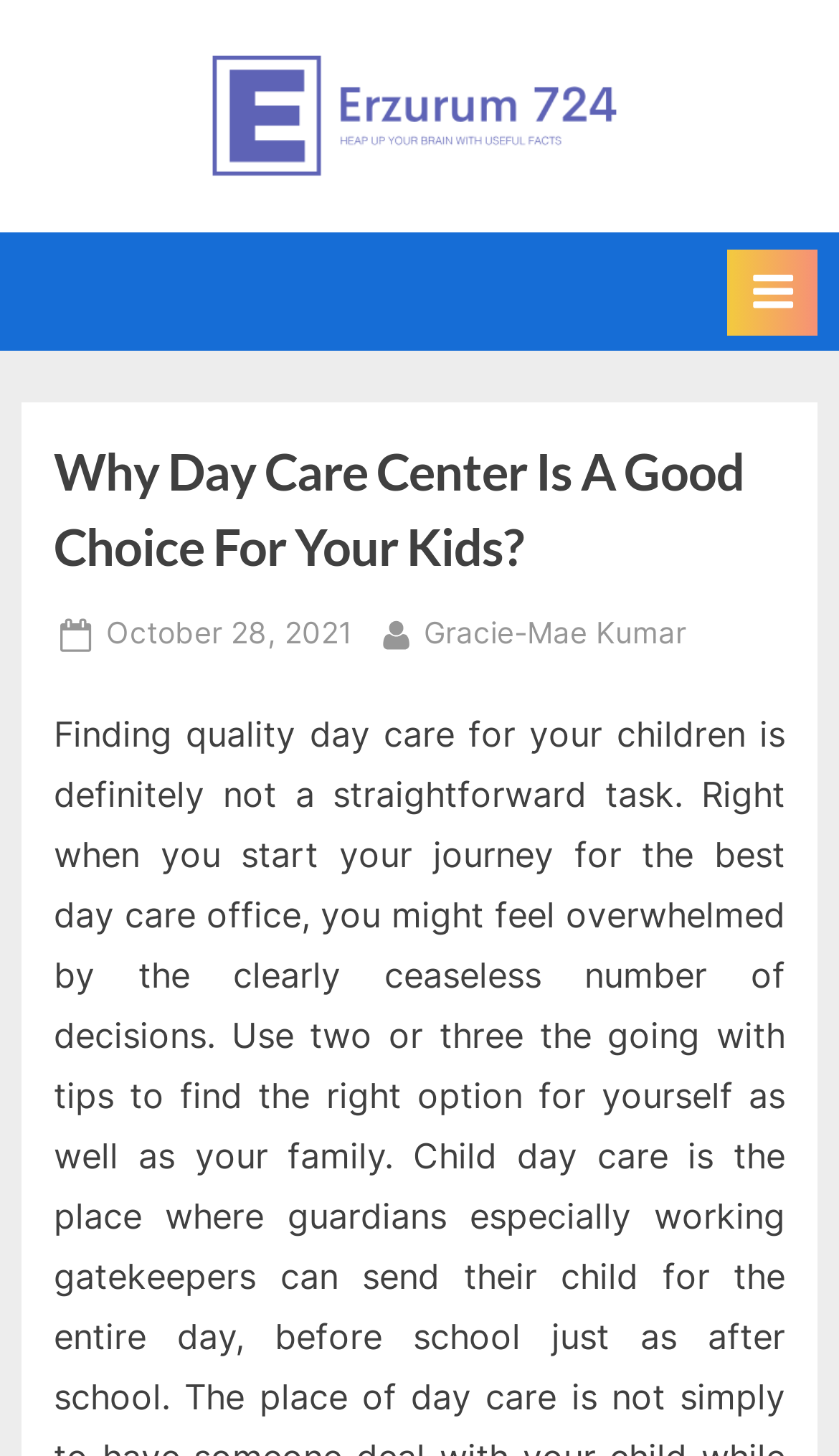Please provide the bounding box coordinates in the format (top-left x, top-left y, bottom-right x, bottom-right y). Remember, all values are floating point numbers between 0 and 1. What is the bounding box coordinate of the region described as: By Gracie-Mae Kumar

[0.505, 0.418, 0.818, 0.454]